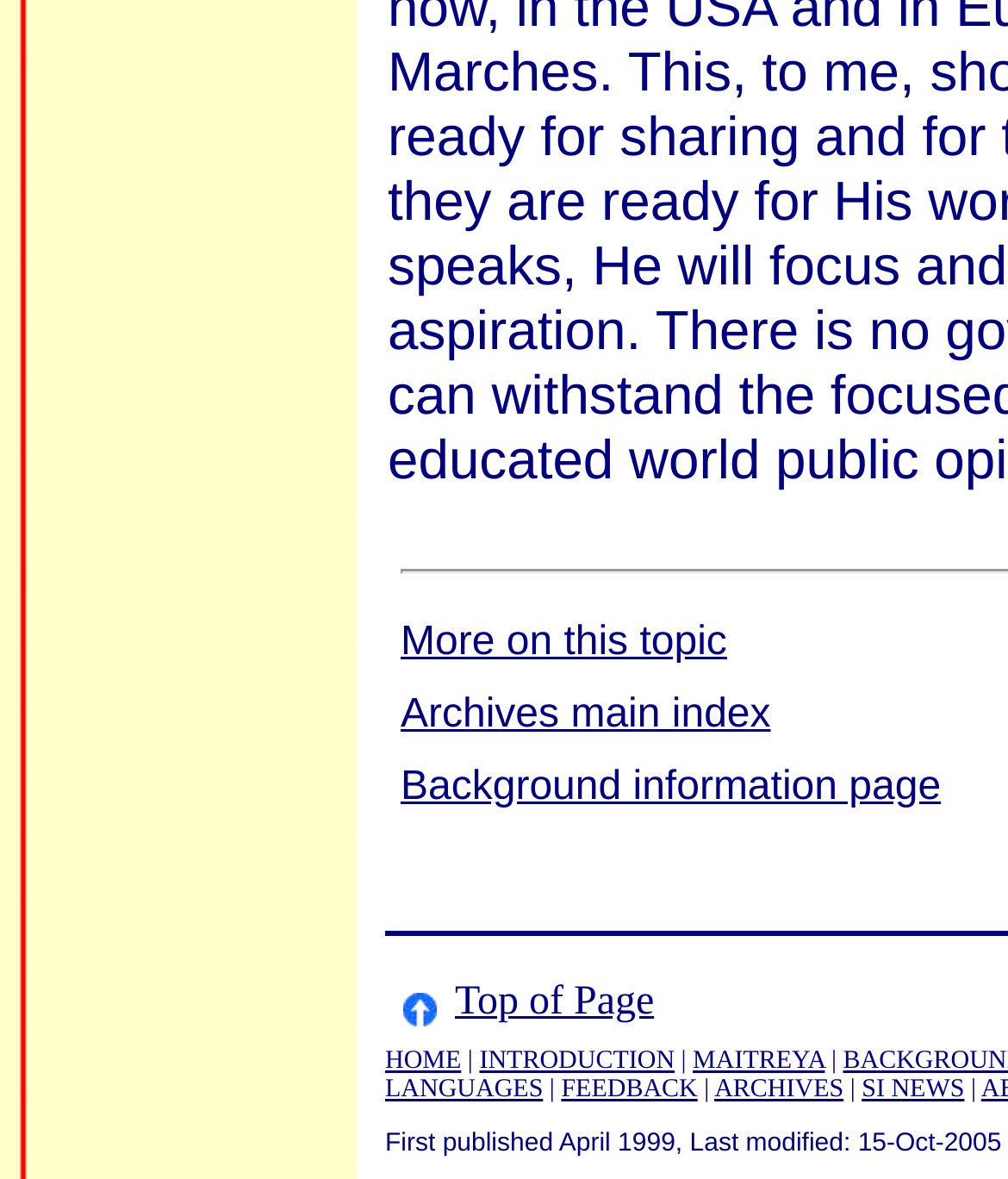Bounding box coordinates are specified in the format (top-left x, top-left y, bottom-right x, bottom-right y). All values are floating point numbers bounded between 0 and 1. Please provide the bounding box coordinate of the region this sentence describes: More on this topic

[0.397, 0.526, 0.721, 0.564]